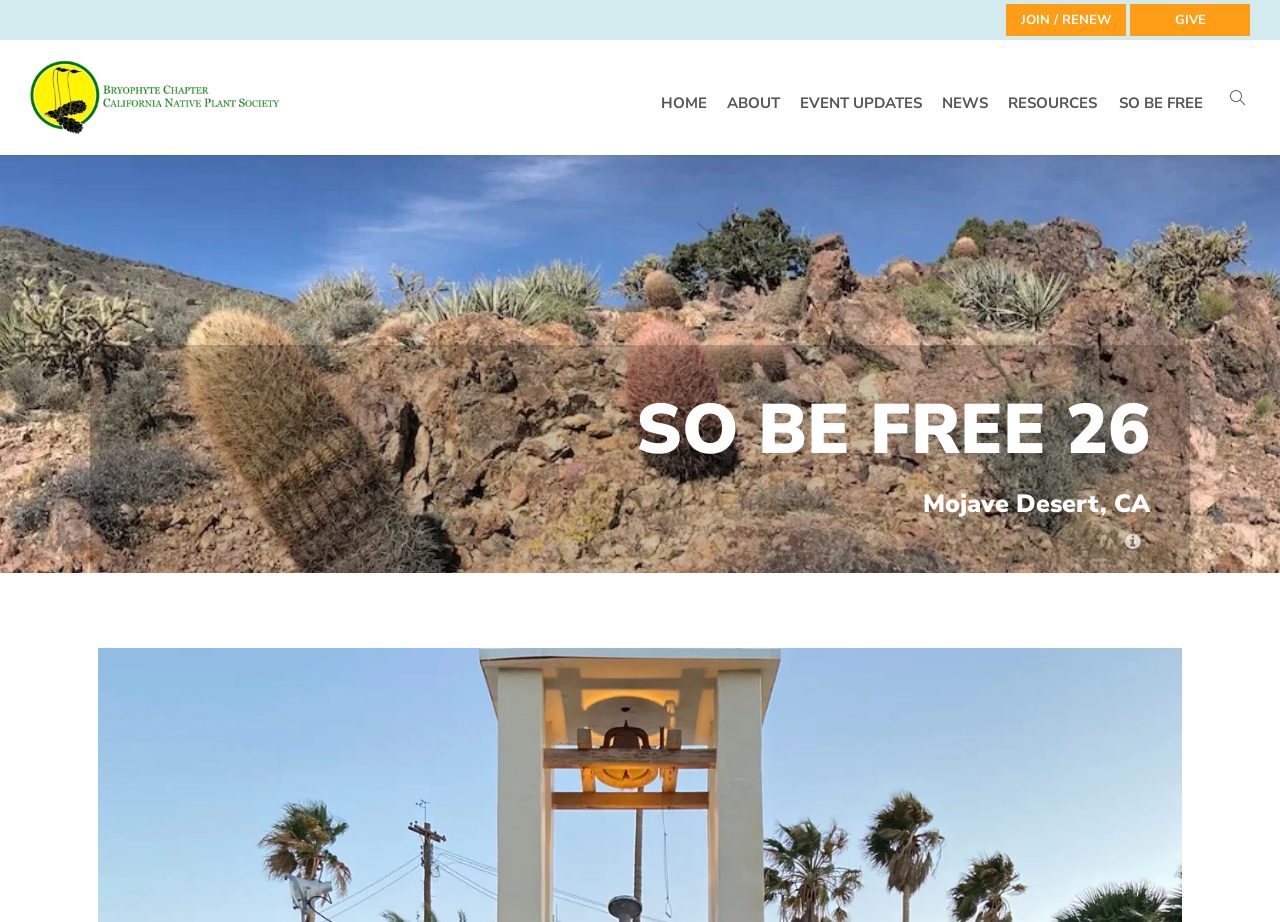Respond to the question below with a single word or phrase:
What are the two options in the top-right corner?

JOIN / RENEW and GIVE